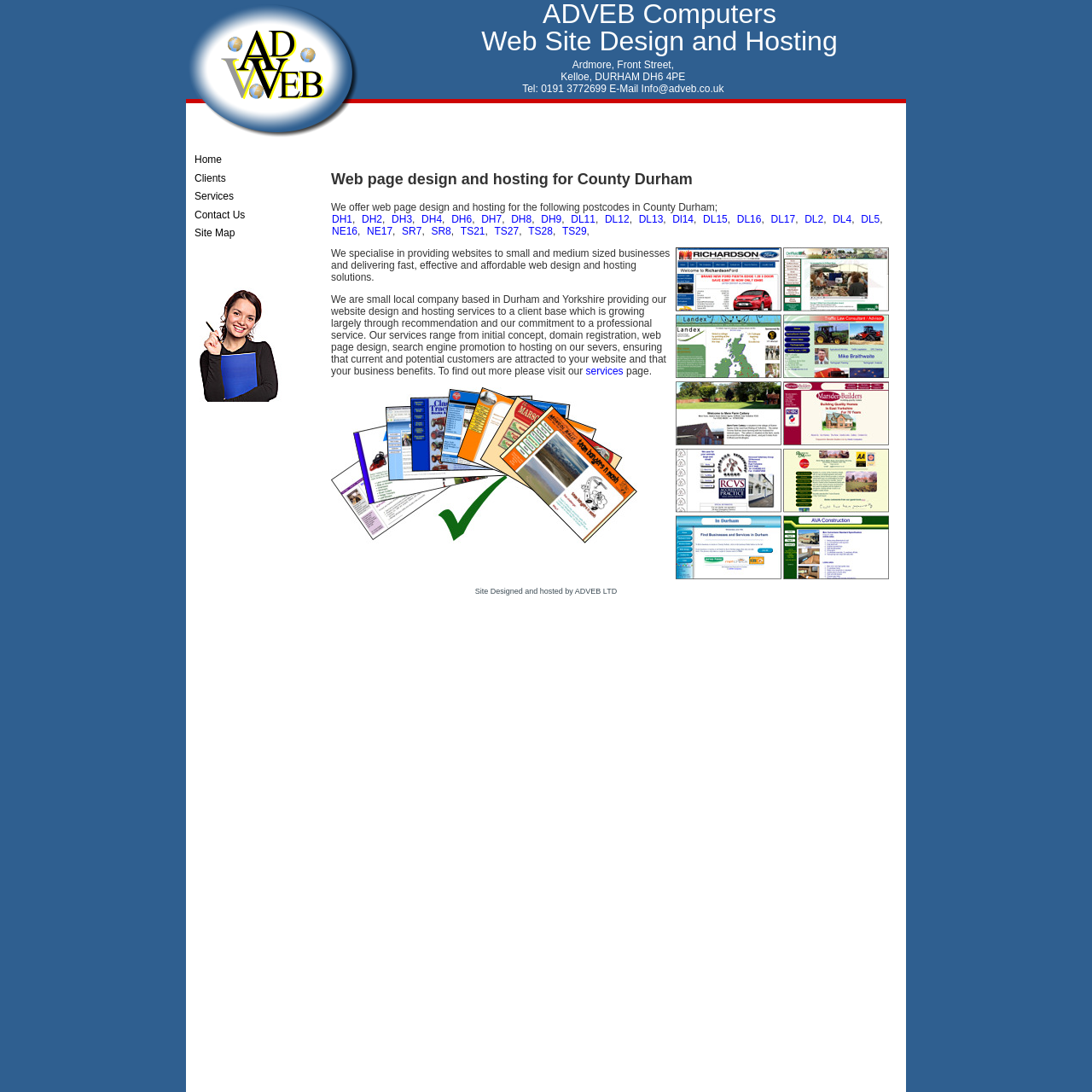Could you specify the bounding box coordinates for the clickable section to complete the following instruction: "Click on the 'Webdesign and hosting for County Durham TS21' link"?

[0.421, 0.206, 0.444, 0.217]